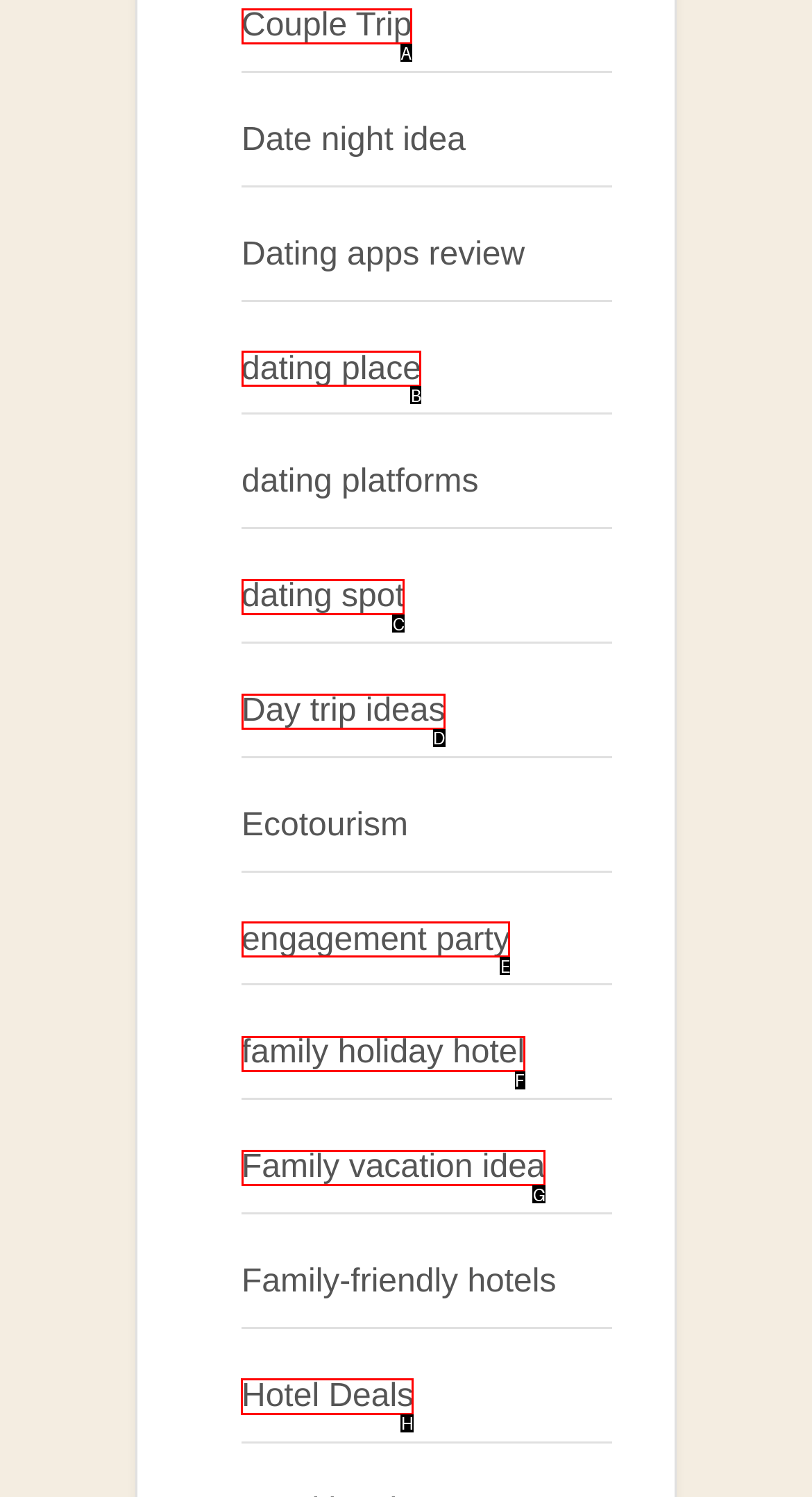Identify the correct UI element to click for this instruction: Browse hotel deals
Respond with the appropriate option's letter from the provided choices directly.

H